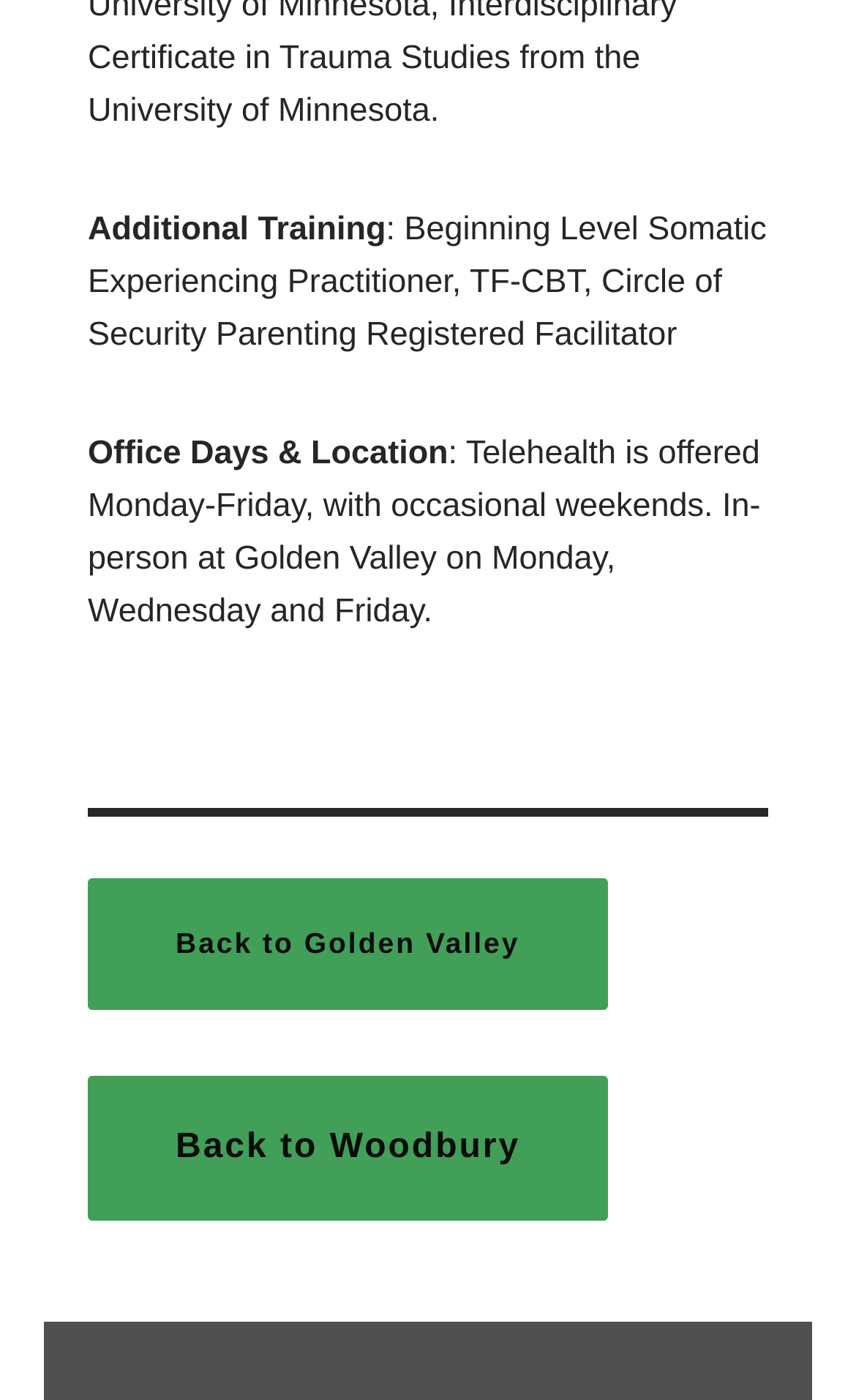Give a one-word or short phrase answer to the question: 
What is the orientation of the separator element?

Horizontal